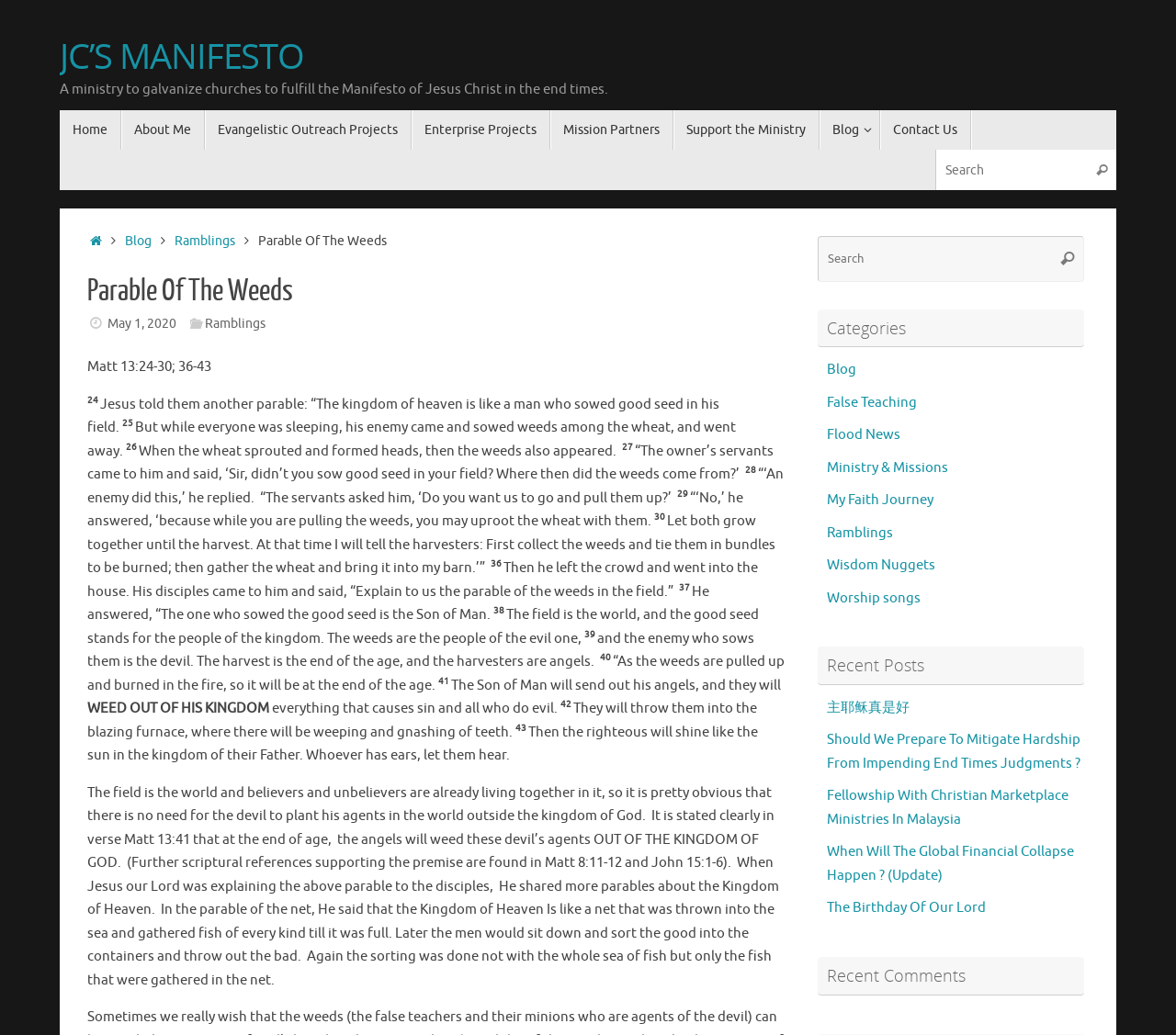Provide a one-word or brief phrase answer to the question:
What is the category of the article?

Ramblings